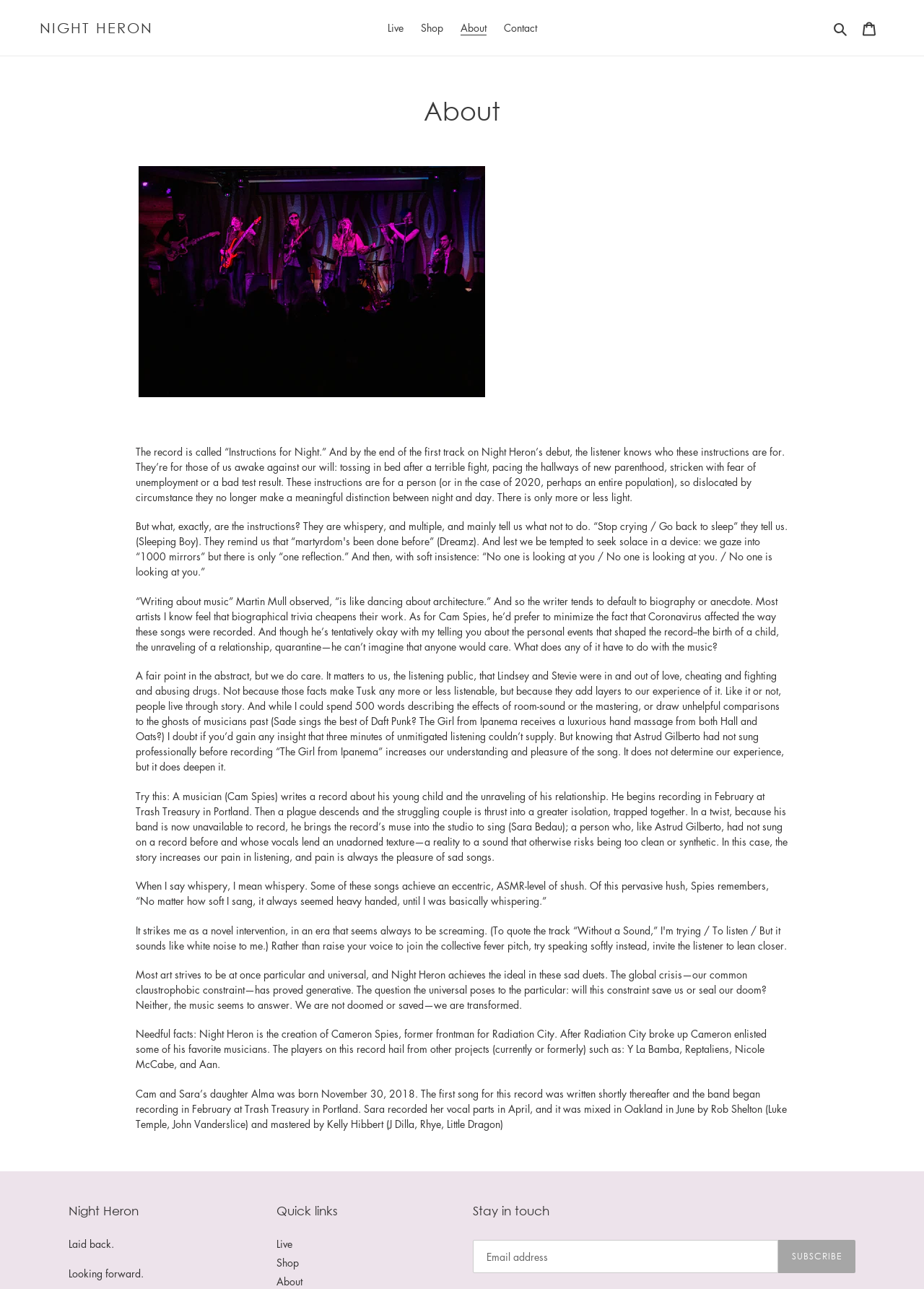What is the purpose of the textbox at the bottom of the page?
From the details in the image, answer the question comprehensively.

The question can be answered by looking at the textbox at the bottom of the page, which has a label 'Email address' and is required. This indicates that the purpose of the textbox is to enter an email address.